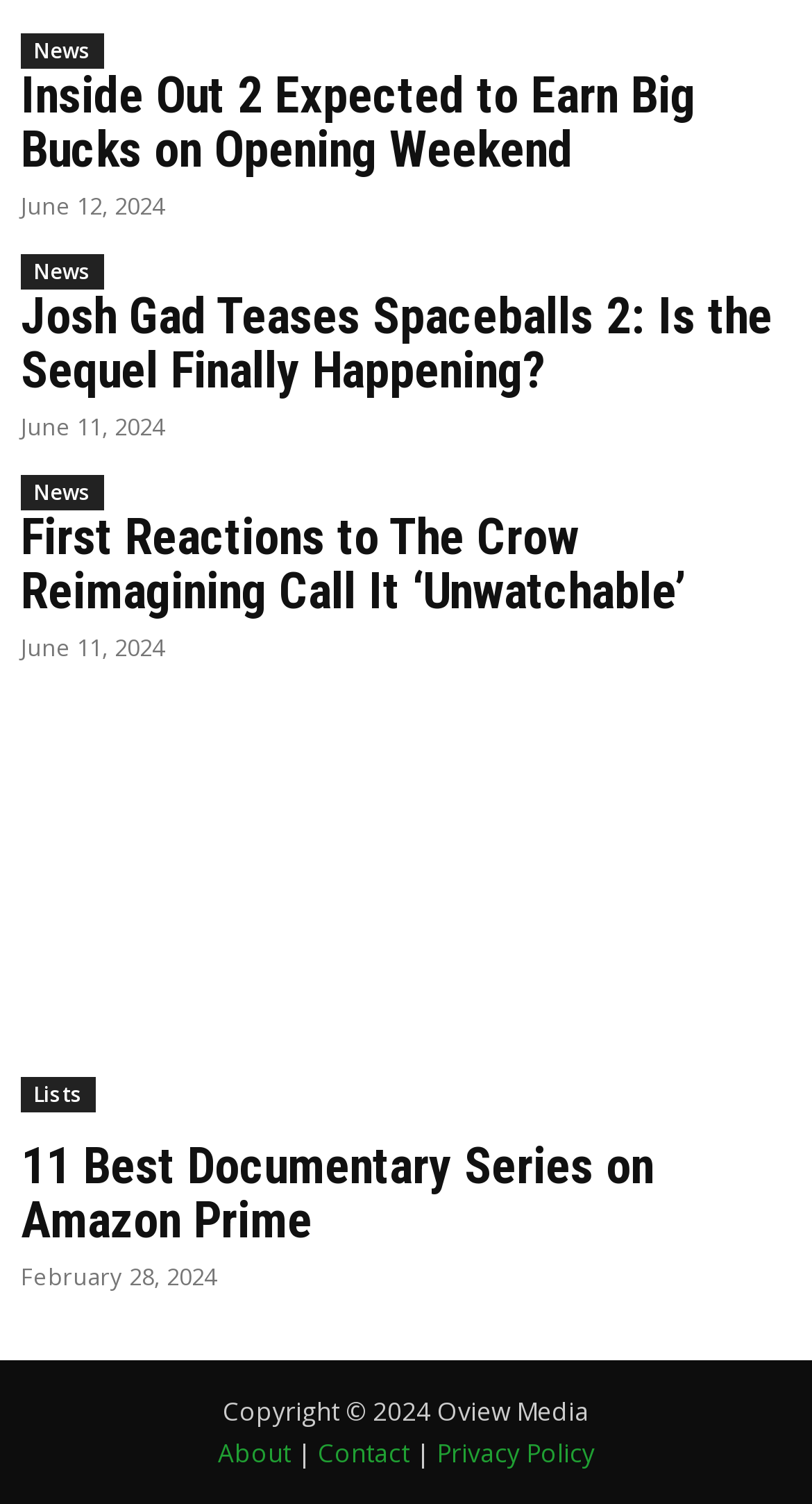Kindly respond to the following question with a single word or a brief phrase: 
What are the navigation links at the bottom of the webpage?

About, Contact, Privacy Policy